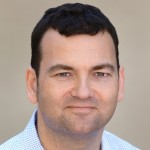Use a single word or phrase to answer the following:
What is the topic of the article dated March 20, 2019?

Adapting to new business models